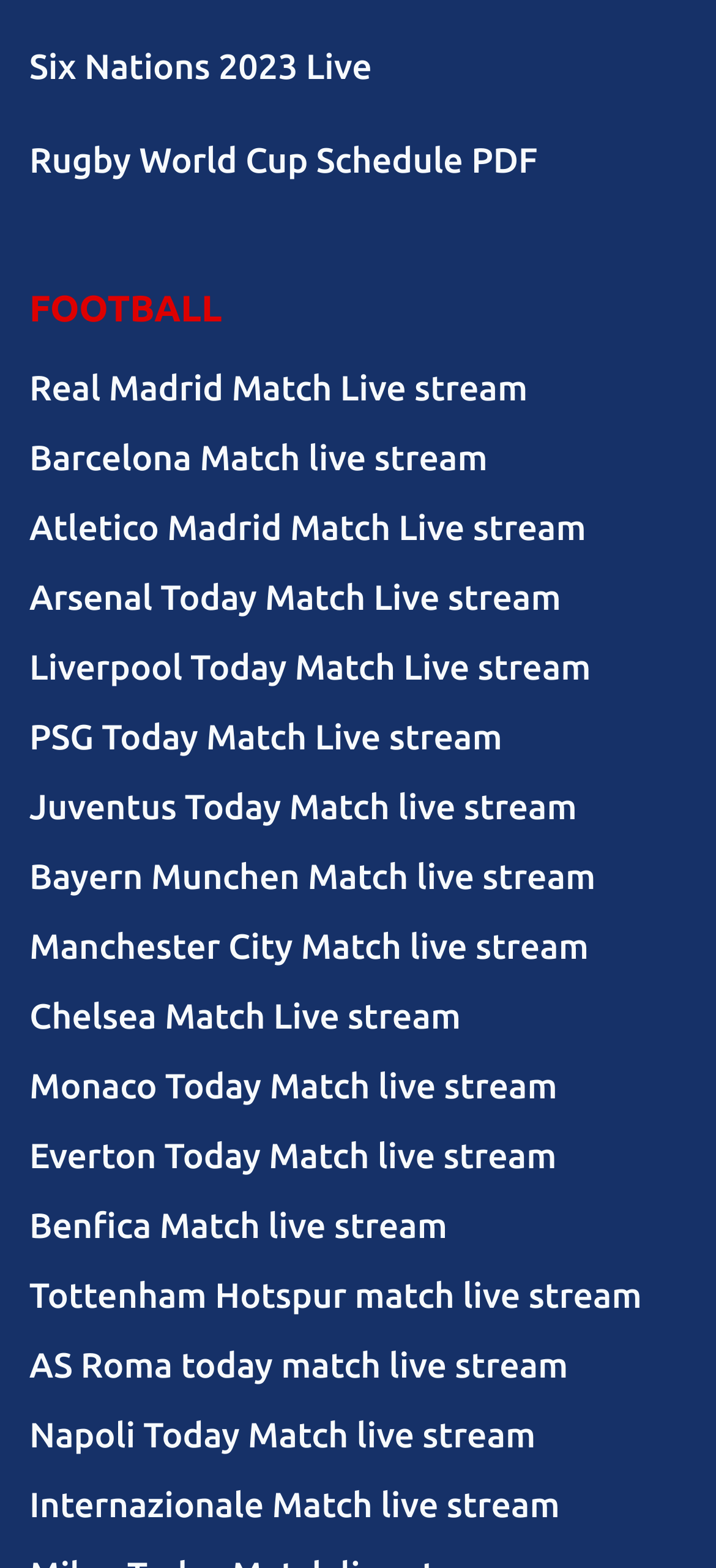Identify the bounding box coordinates of the section that should be clicked to achieve the task described: "Get Rugby World Cup Schedule PDF".

[0.041, 0.089, 0.751, 0.115]